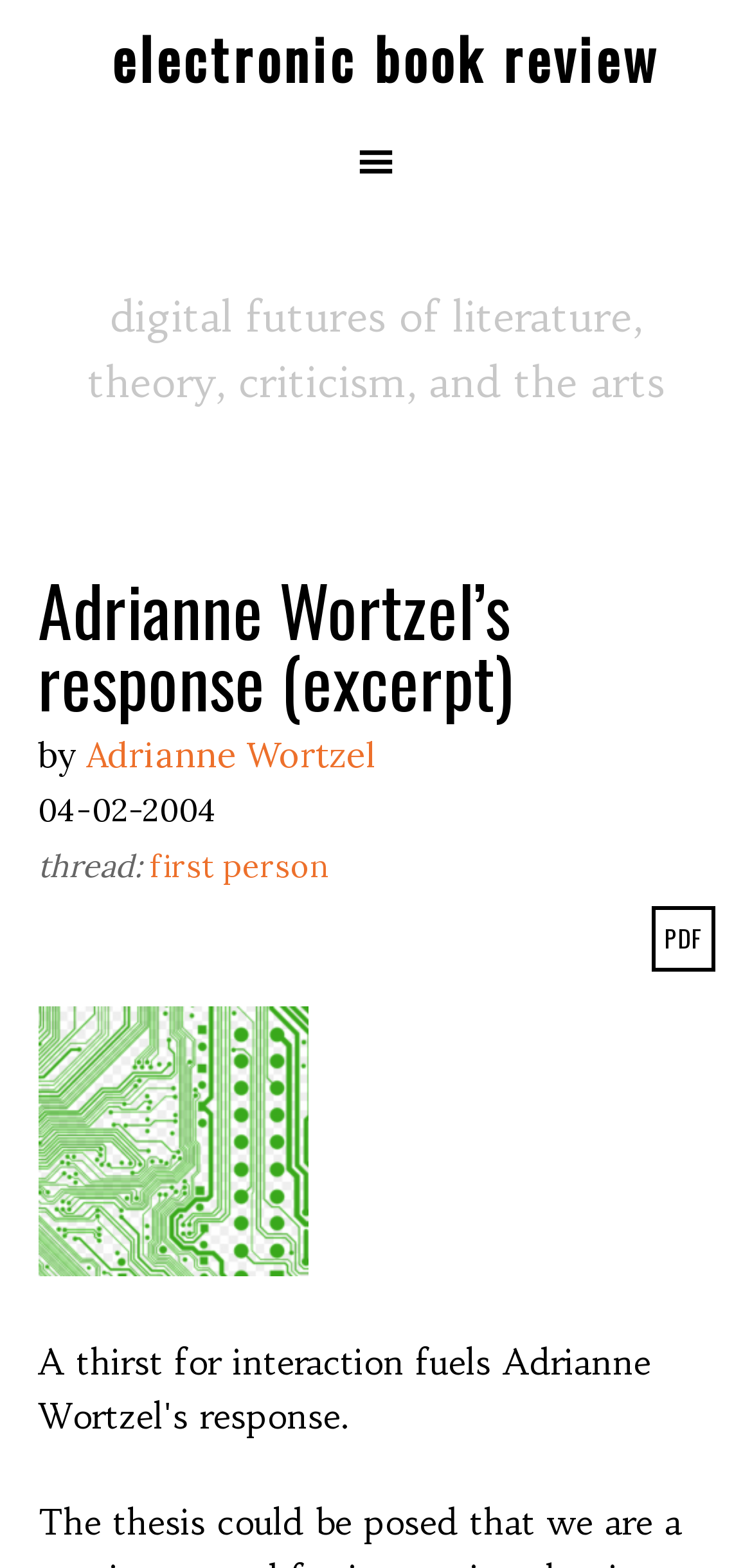What is the date of the response?
We need a detailed and exhaustive answer to the question. Please elaborate.

The date of the response can be found in the text '04-02-2004' which is located below the main heading 'Adrianne Wortzel’s response (excerpt)'.